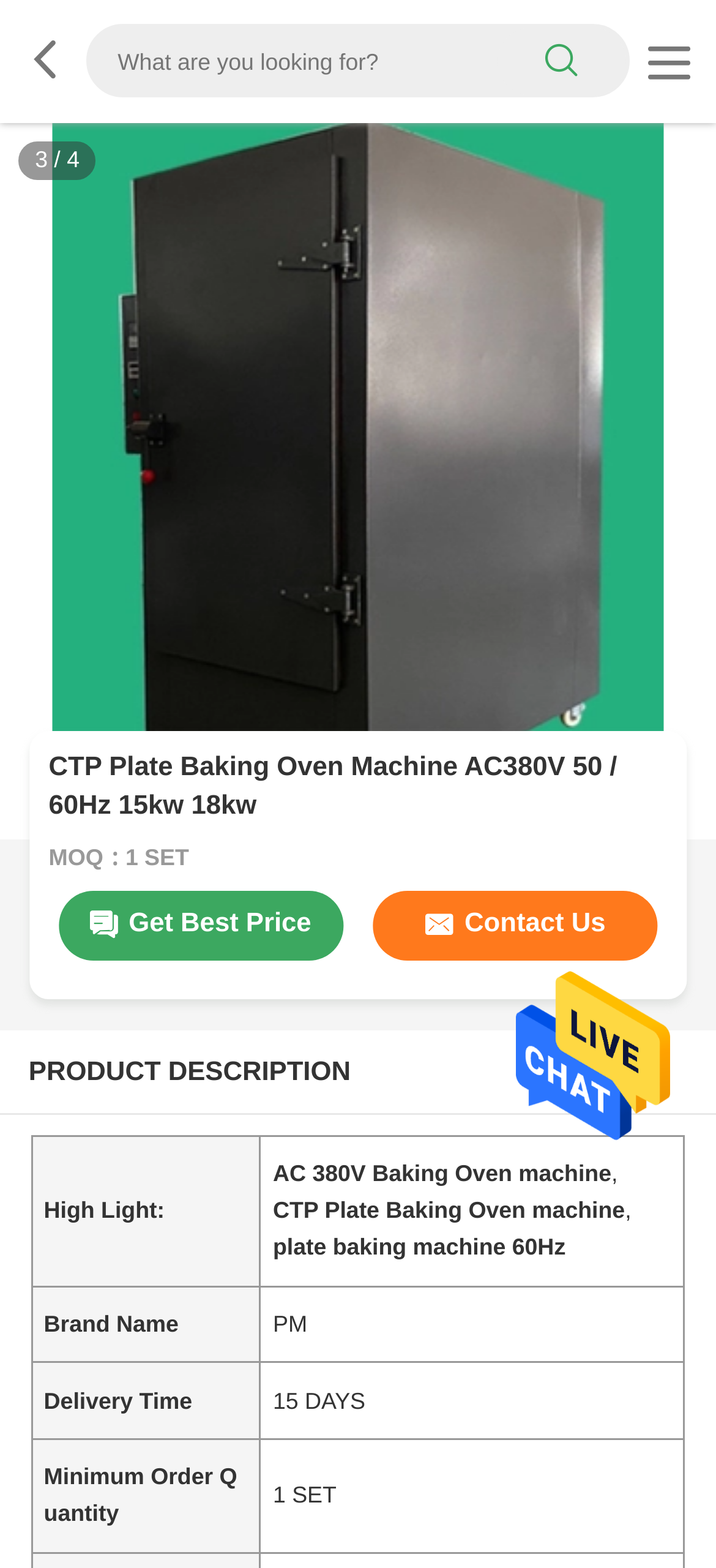Could you identify the text that serves as the heading for this webpage?

CTP Plate Baking Oven Machine AC380V 50 / 60Hz 15kw 18kw